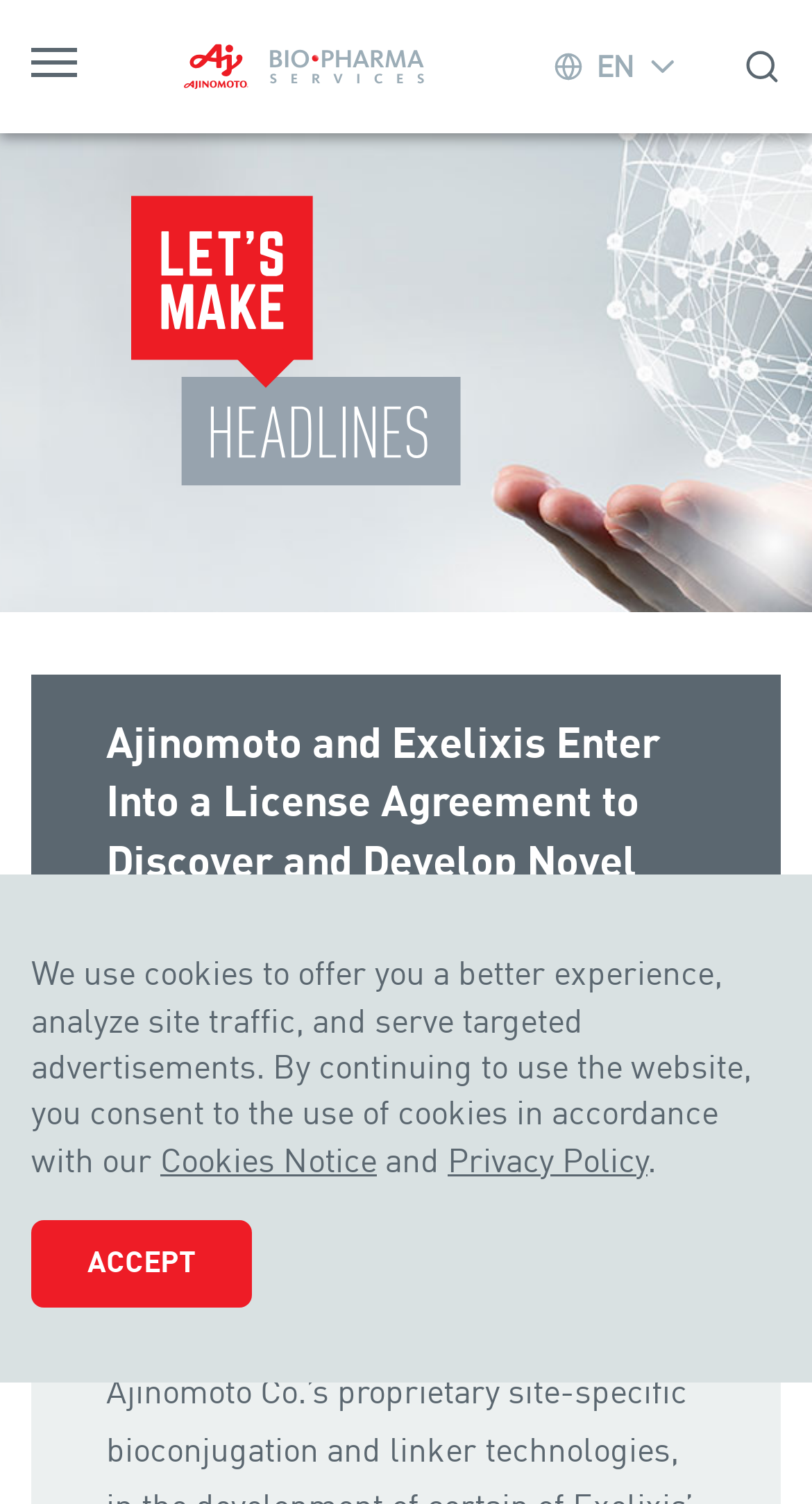What is the logo above the header?
Look at the screenshot and respond with a single word or phrase.

Ajinomoto